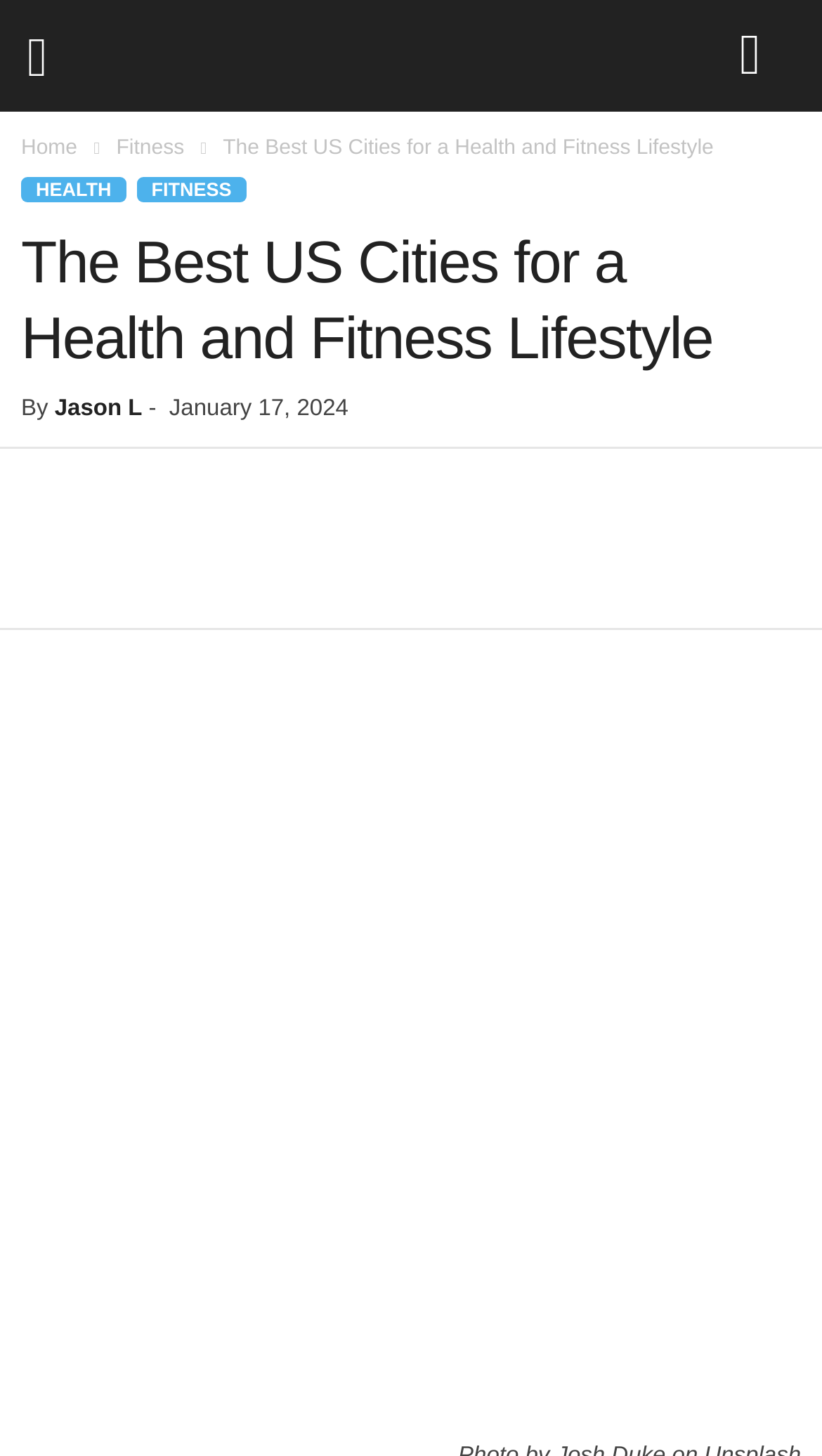What is the author's name?
Offer a detailed and full explanation in response to the question.

The author's name can be found in the header section of the webpage, where it says 'By Jason L'.